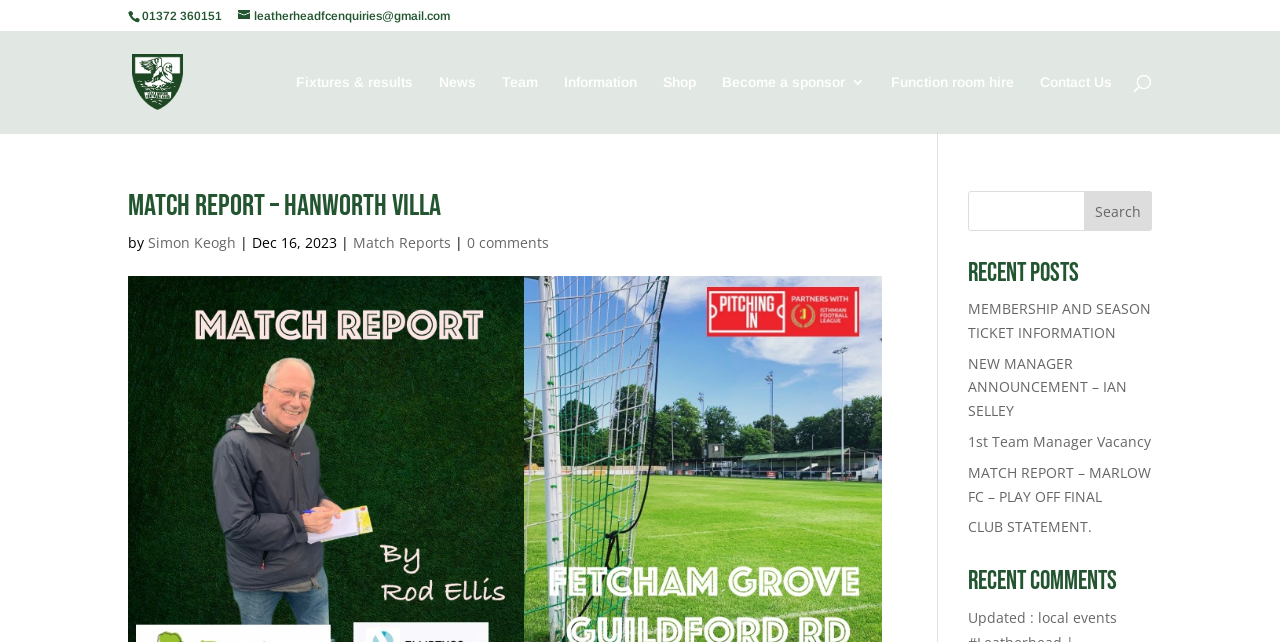Determine the bounding box coordinates for the area you should click to complete the following instruction: "Visit the Fixtures & results page".

[0.231, 0.117, 0.323, 0.207]